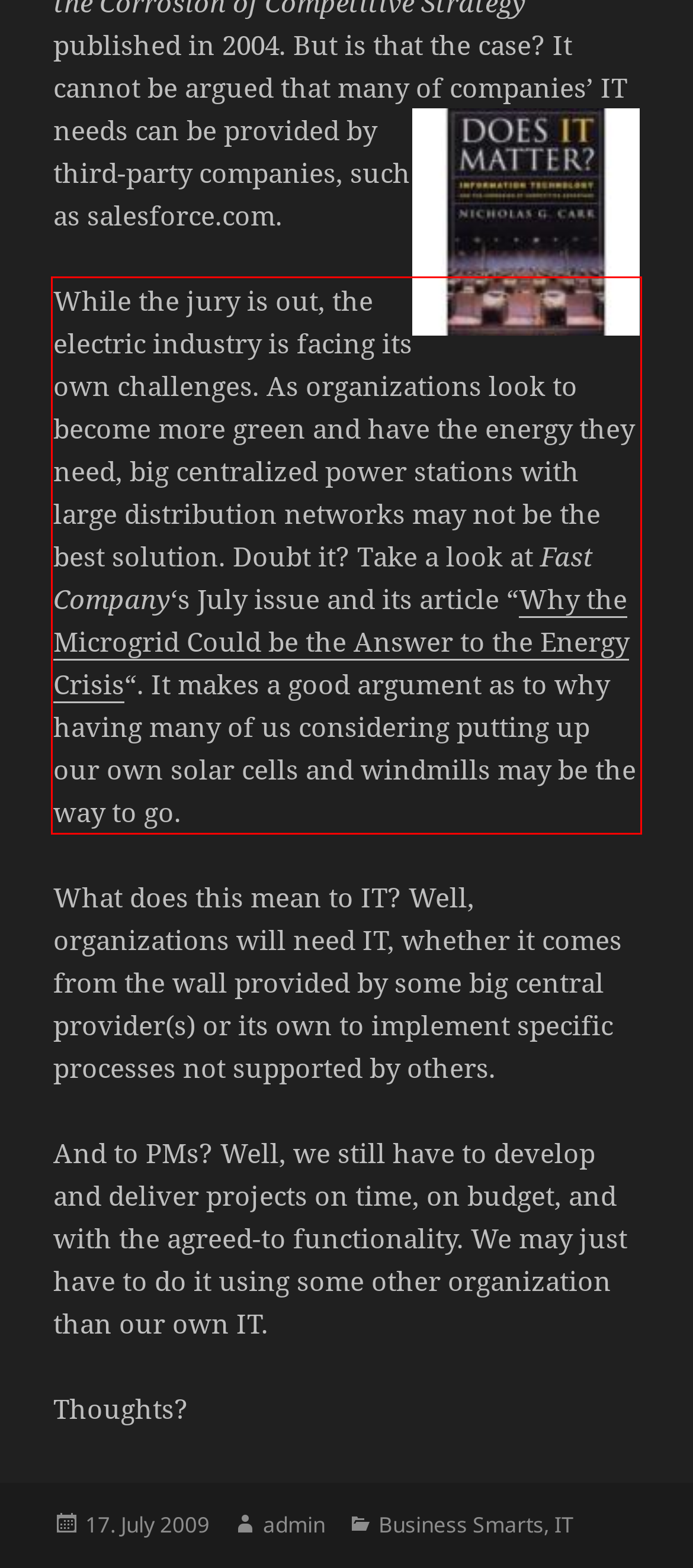You are provided with a screenshot of a webpage featuring a red rectangle bounding box. Extract the text content within this red bounding box using OCR.

While the jury is out, the electric industry is facing its own challenges. As organizations look to become more green and have the energy they need, big centralized power stations with large distribution networks may not be the best solution. Doubt it? Take a look at Fast Company‘s July issue and its article “Why the Microgrid Could be the Answer to the Energy Crisis“. It makes a good argument as to why having many of us considering putting up our own solar cells and windmills may be the way to go.